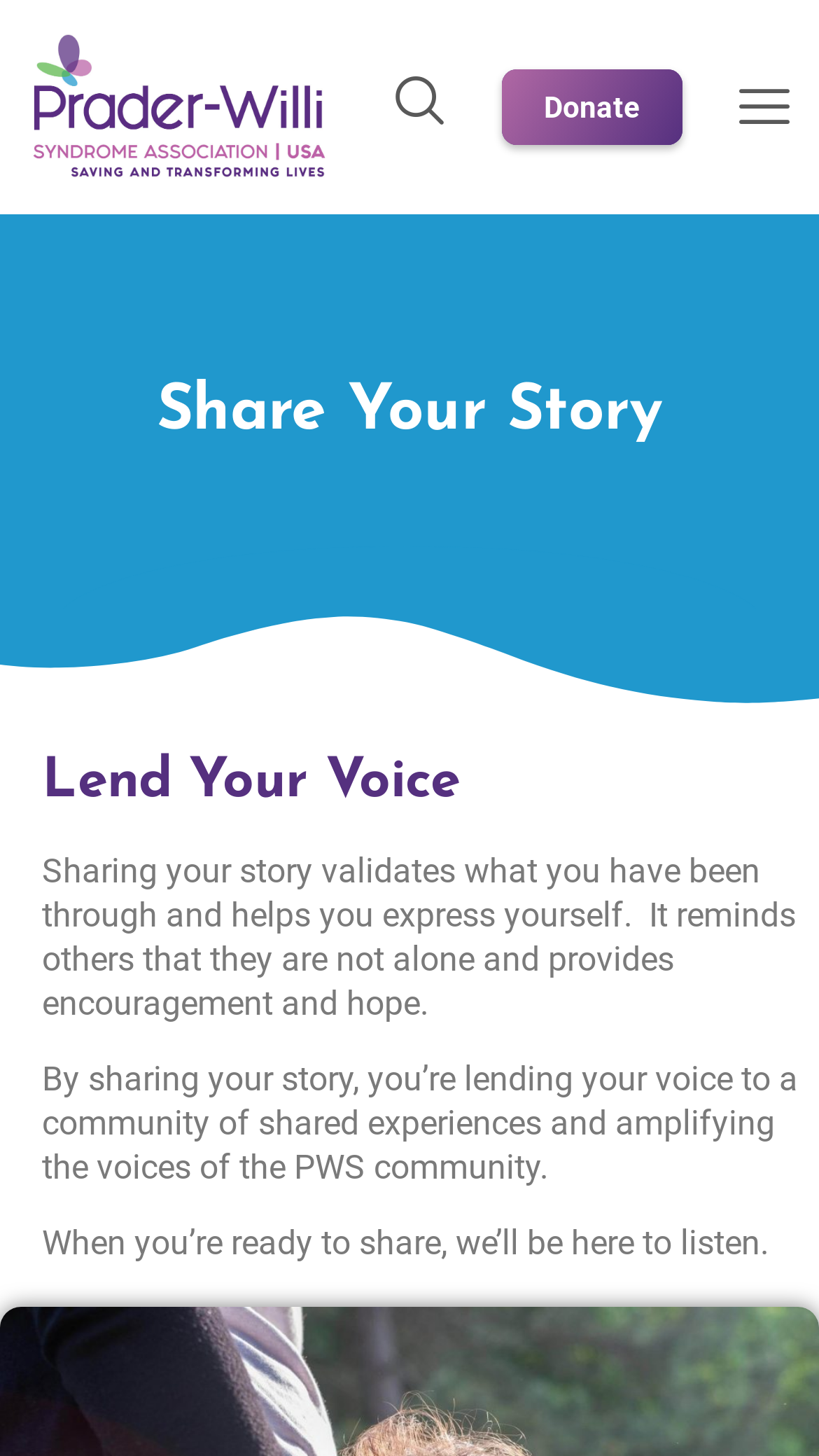What is the tone of the webpage?
Use the image to give a comprehensive and detailed response to the question.

I found the answer by reading the text on the webpage, which has a supportive and encouraging tone. The text uses phrases like 'reminds others that they are not alone' and 'provides encouragement and hope', which suggests a supportive tone.